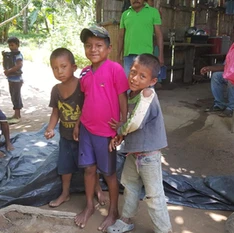Paint a vivid picture with your description of the image.

In this vibrant scene, a group of three young boys stands closely together, each displaying distinct personalities through their expressions and attire. The boy in the center wears a bright pink shirt and a cap, radiating confidence and playfulness. His companions are dressed in casual clothing, one in a black T-shirt and the other in a layered ensemble featuring a gray top, showcasing a relaxed yet youthful style. Behind them, a backdrop reveals glimpses of an outdoor setting, with a rustic structure and lush greenery, while other children can be seen in the background, engaged in their own activities. The atmosphere is lively and cheerful, encapsulating a moment of camaraderie and joy in their everyday lives.